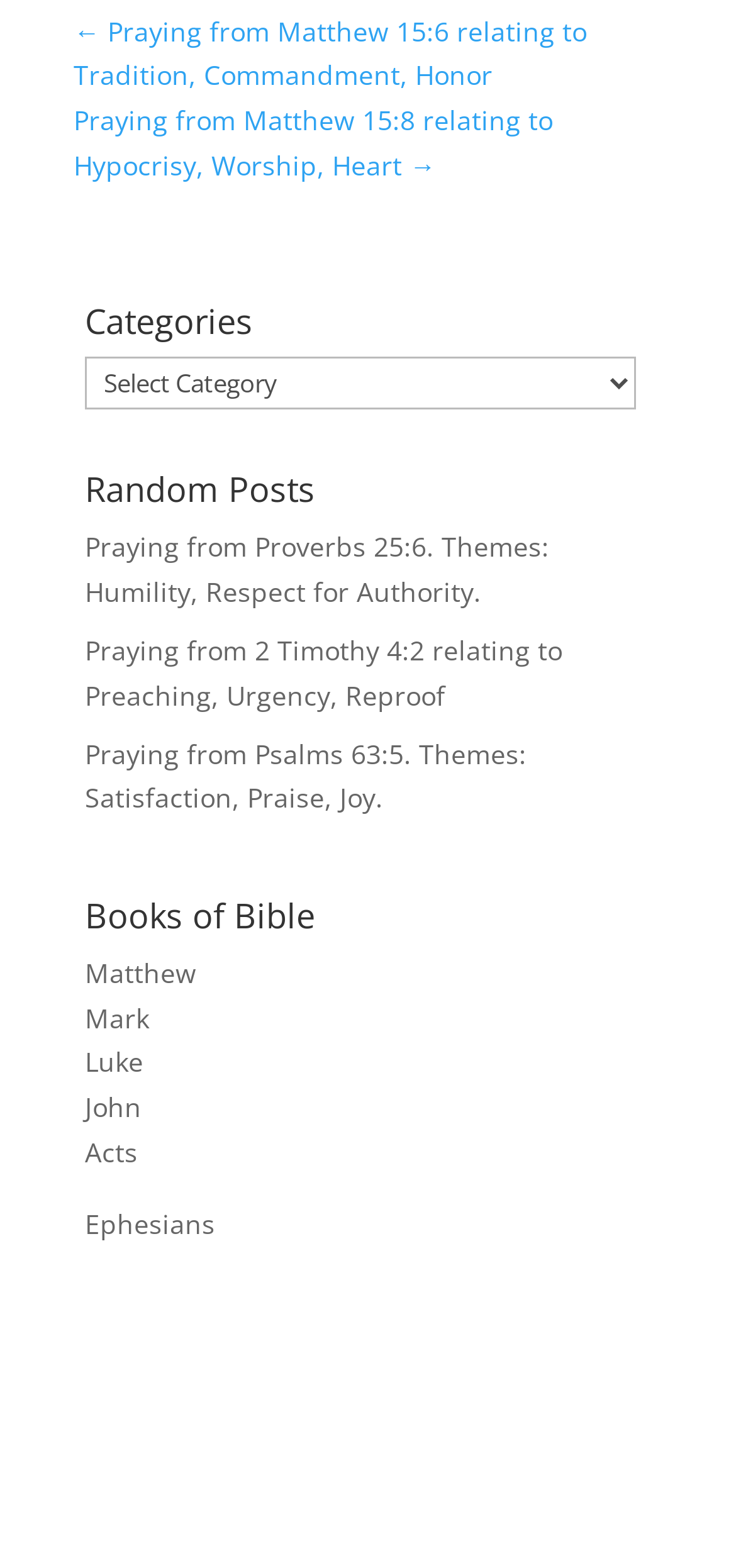Specify the bounding box coordinates of the area to click in order to execute this command: 'read a random post'. The coordinates should consist of four float numbers ranging from 0 to 1, and should be formatted as [left, top, right, bottom].

[0.115, 0.337, 0.746, 0.389]